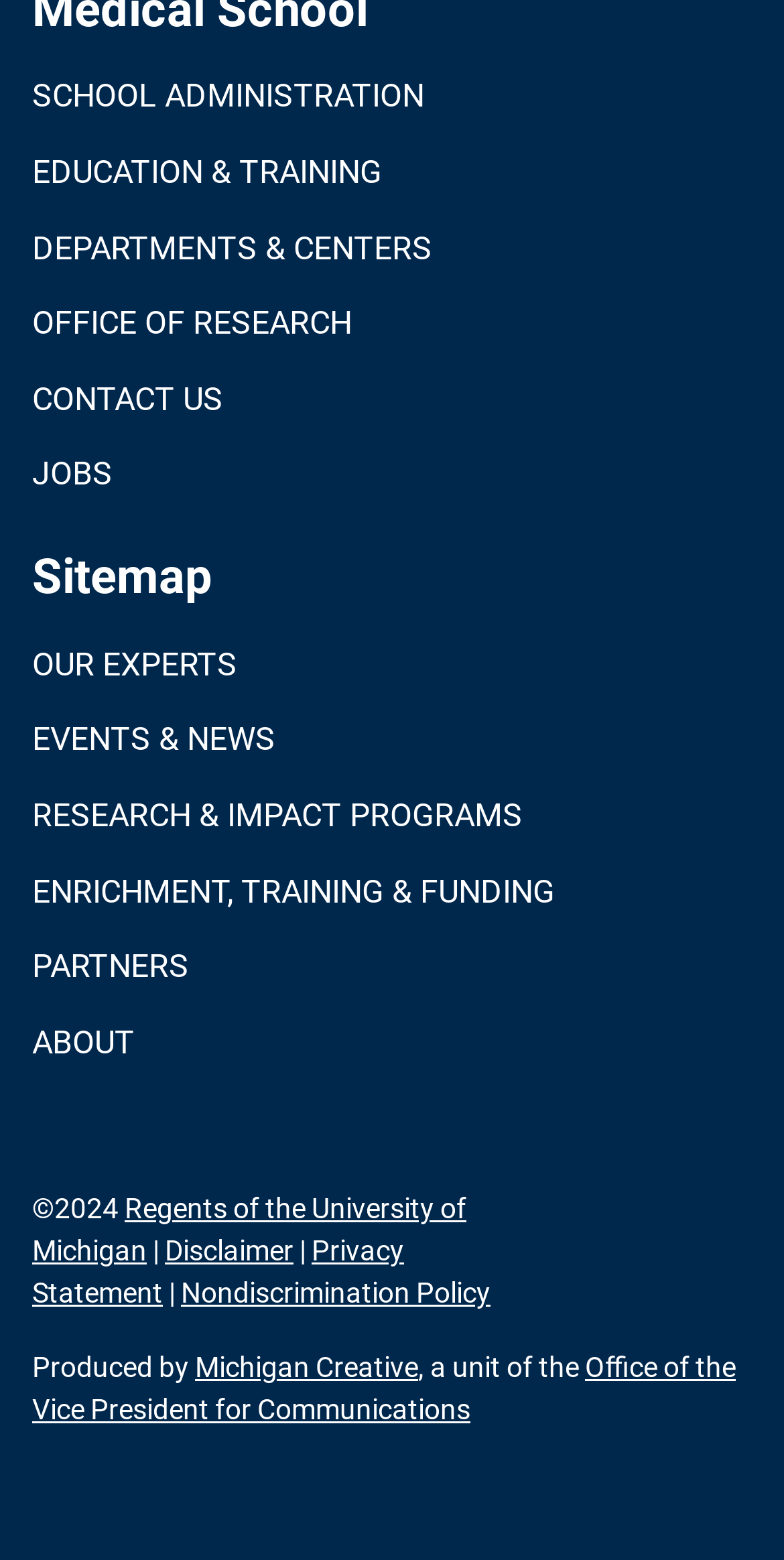Please look at the image and answer the question with a detailed explanation: What is the year of the copyright?

I found the copyright information at the bottom of the webpage, which is '©2024'. This indicates that the year of the copyright is 2024.